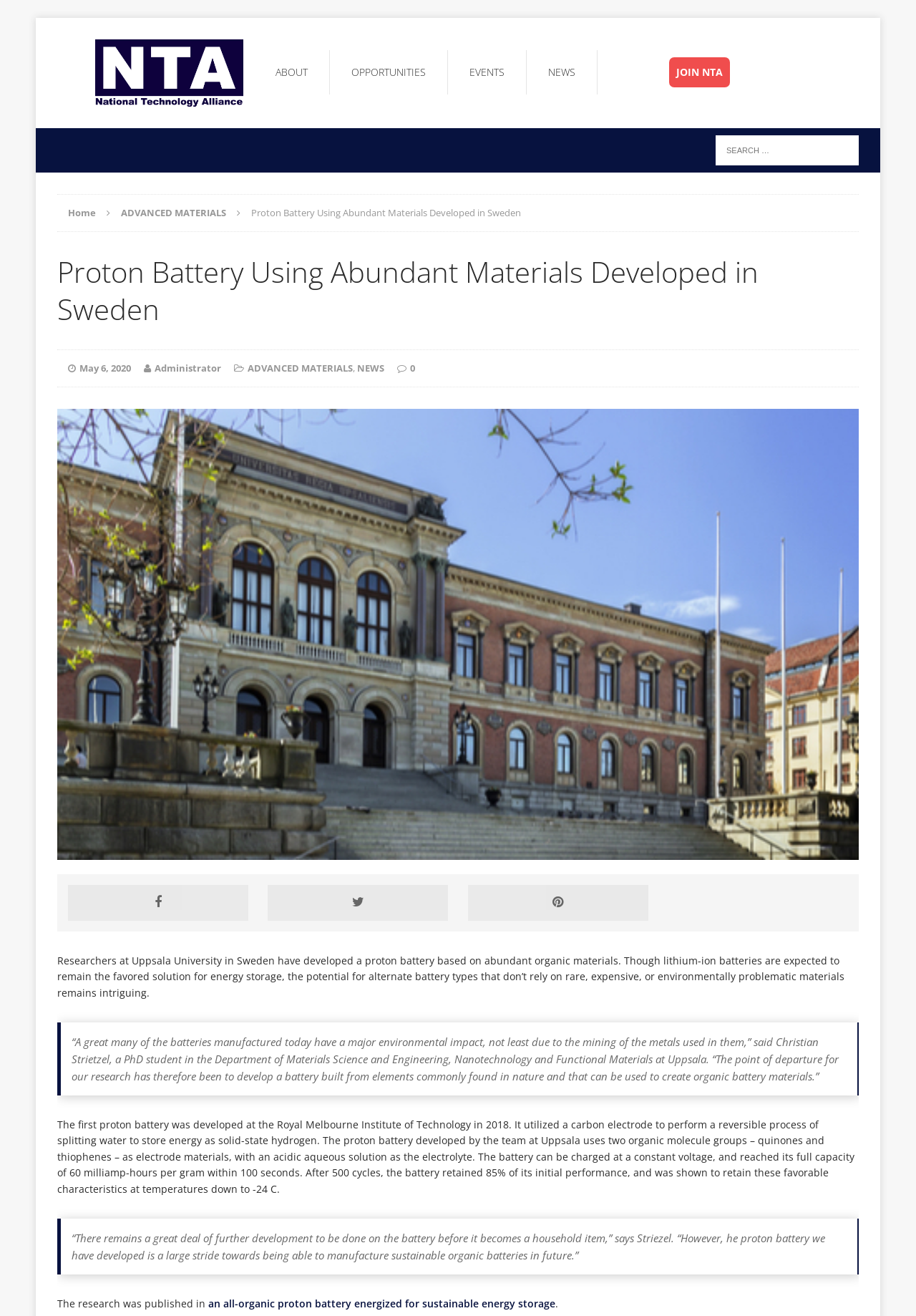Based on the image, give a detailed response to the question: What is the website about?

Based on the webpage content, it appears to be about a proton battery developed by researchers at Uppsala University in Sweden using abundant organic materials.